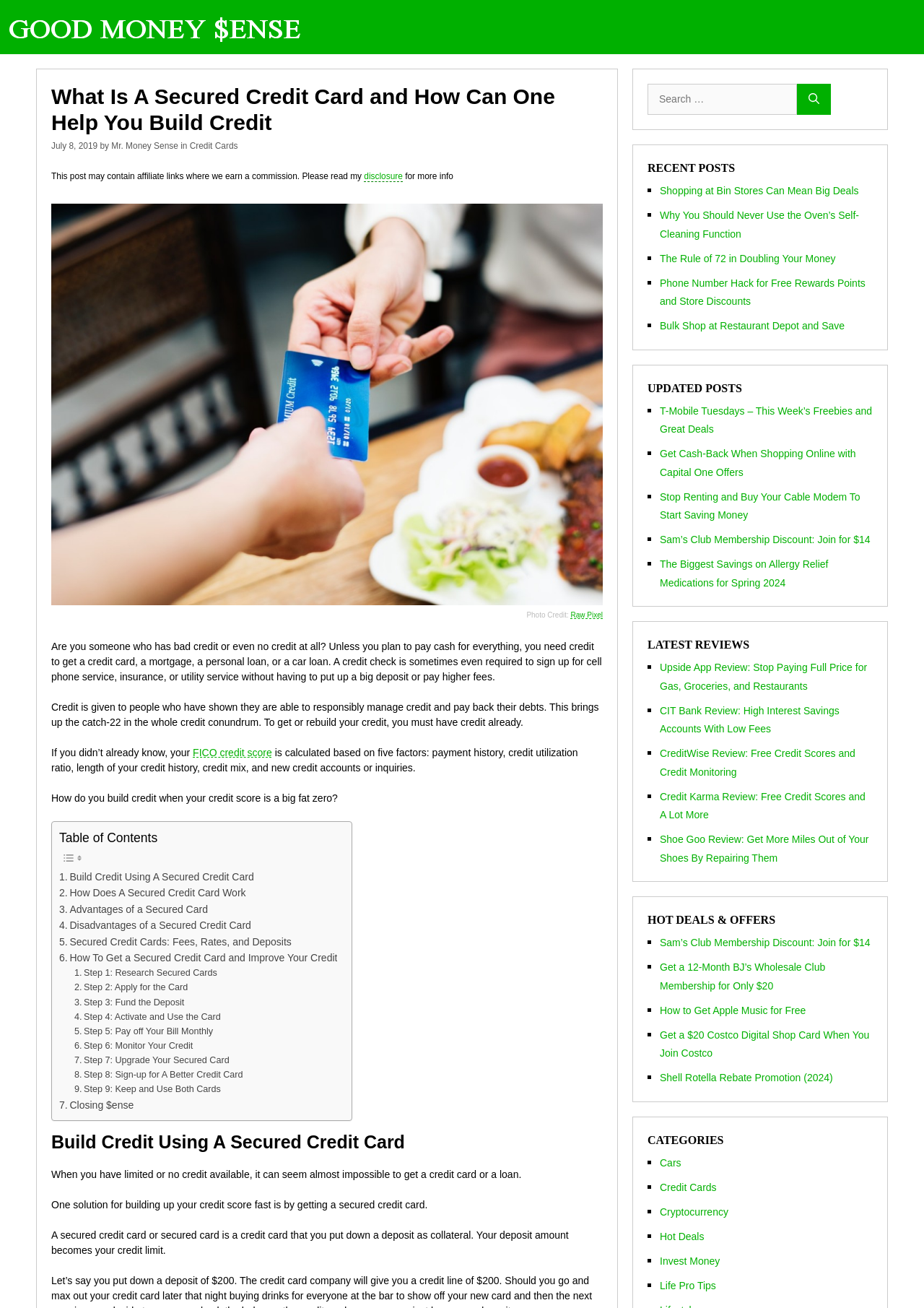Specify the bounding box coordinates for the region that must be clicked to perform the given instruction: "Explore recent posts".

[0.701, 0.122, 0.945, 0.135]